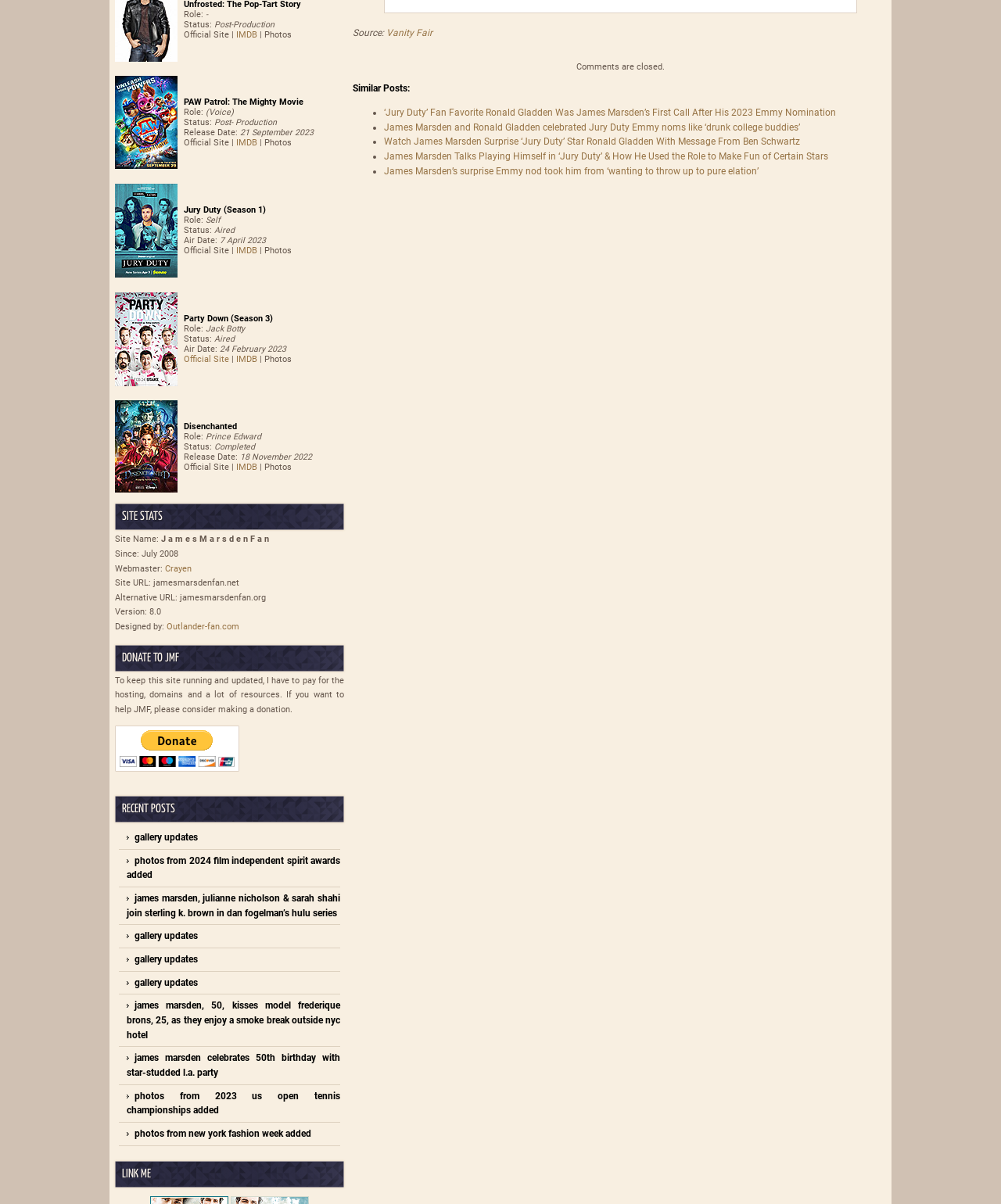Can you find the bounding box coordinates of the area I should click to execute the following instruction: "Read the 'gallery updates' post"?

[0.127, 0.688, 0.198, 0.703]